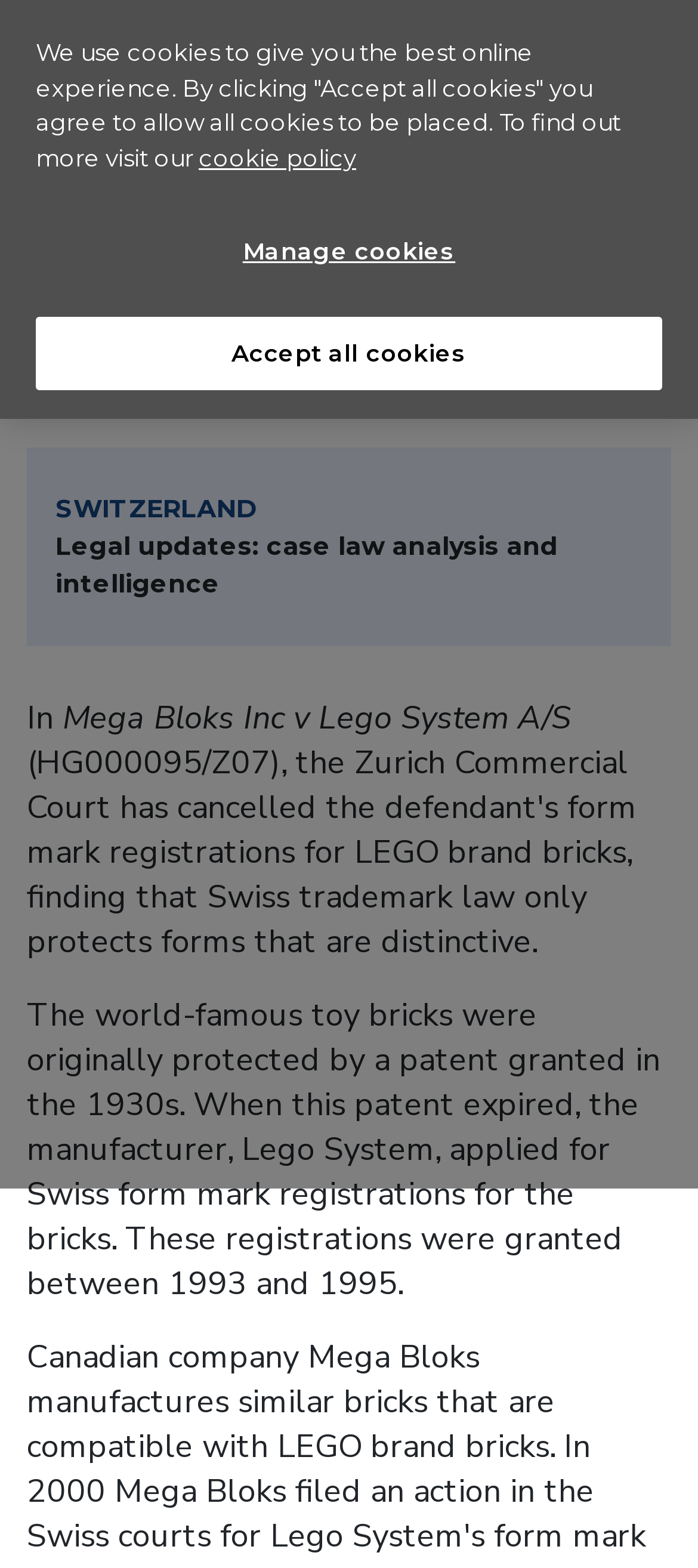Locate the bounding box coordinates of the area you need to click to fulfill this instruction: 'Go to the home page'. The coordinates must be in the form of four float numbers ranging from 0 to 1: [left, top, right, bottom].

[0.1, 0.079, 0.197, 0.096]